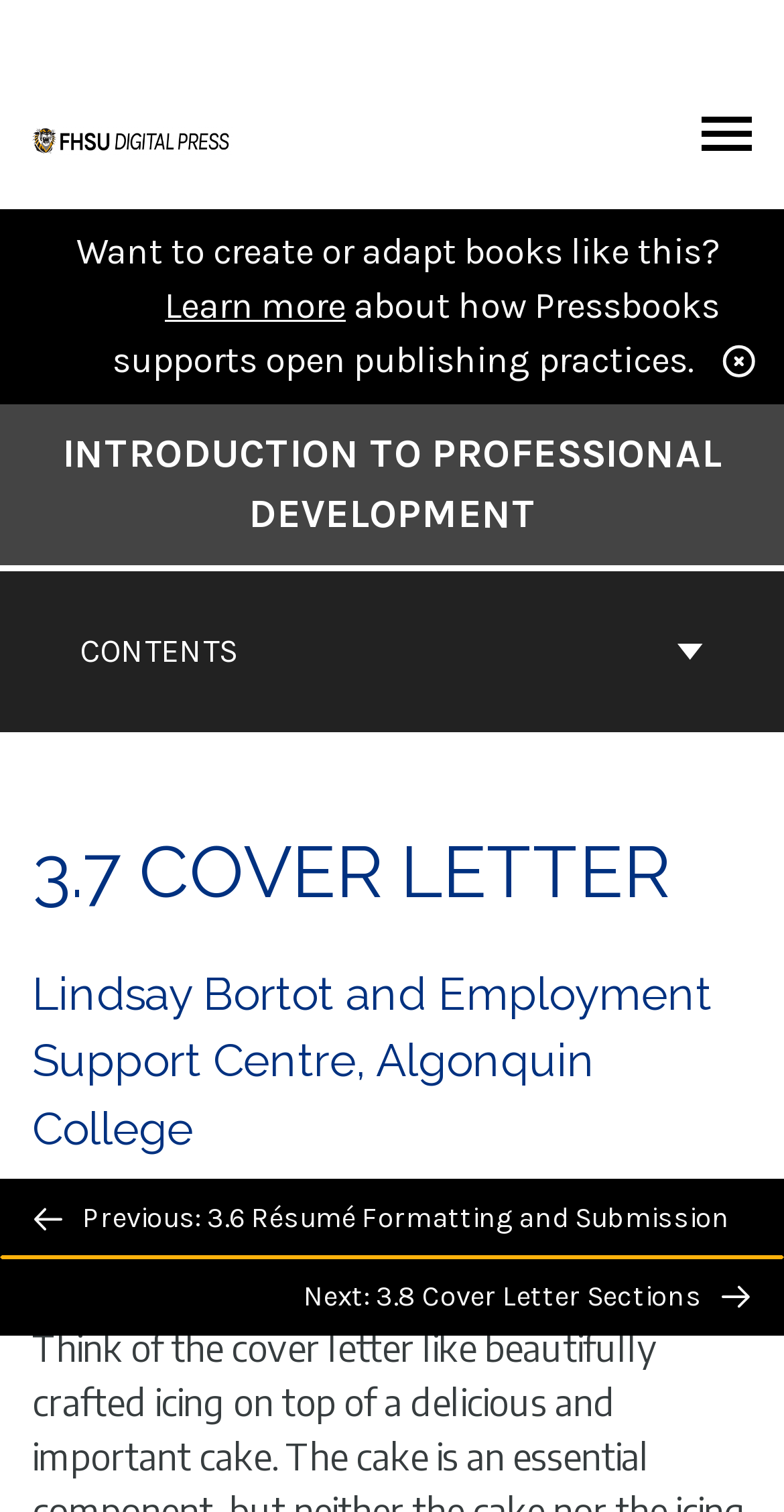Specify the bounding box coordinates for the region that must be clicked to perform the given instruction: "Go to the cover page of Introduction to Professional Development".

[0.0, 0.281, 1.0, 0.361]